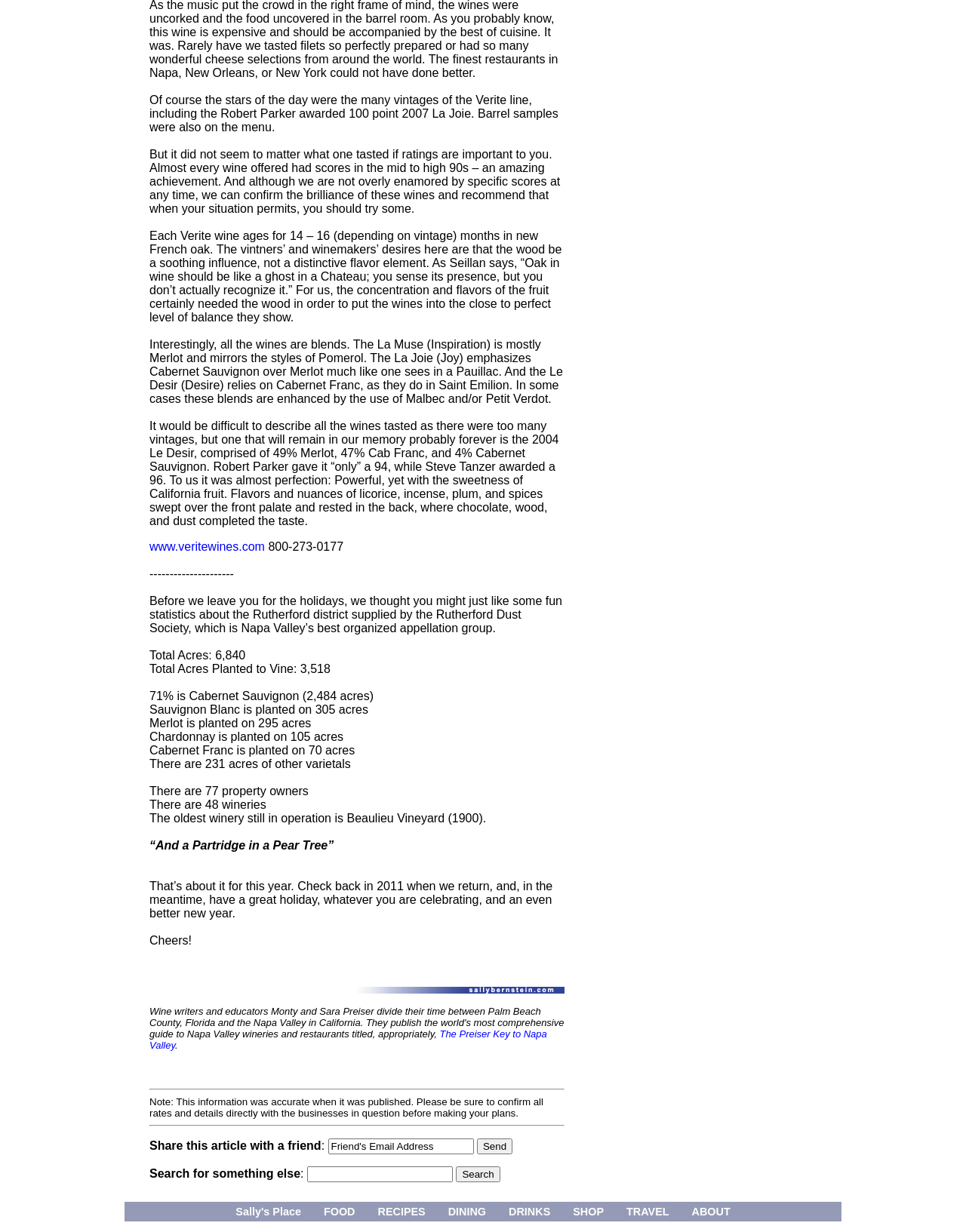Answer the question in one word or a short phrase:
What is the website of Verite Wines?

www.veritewines.com